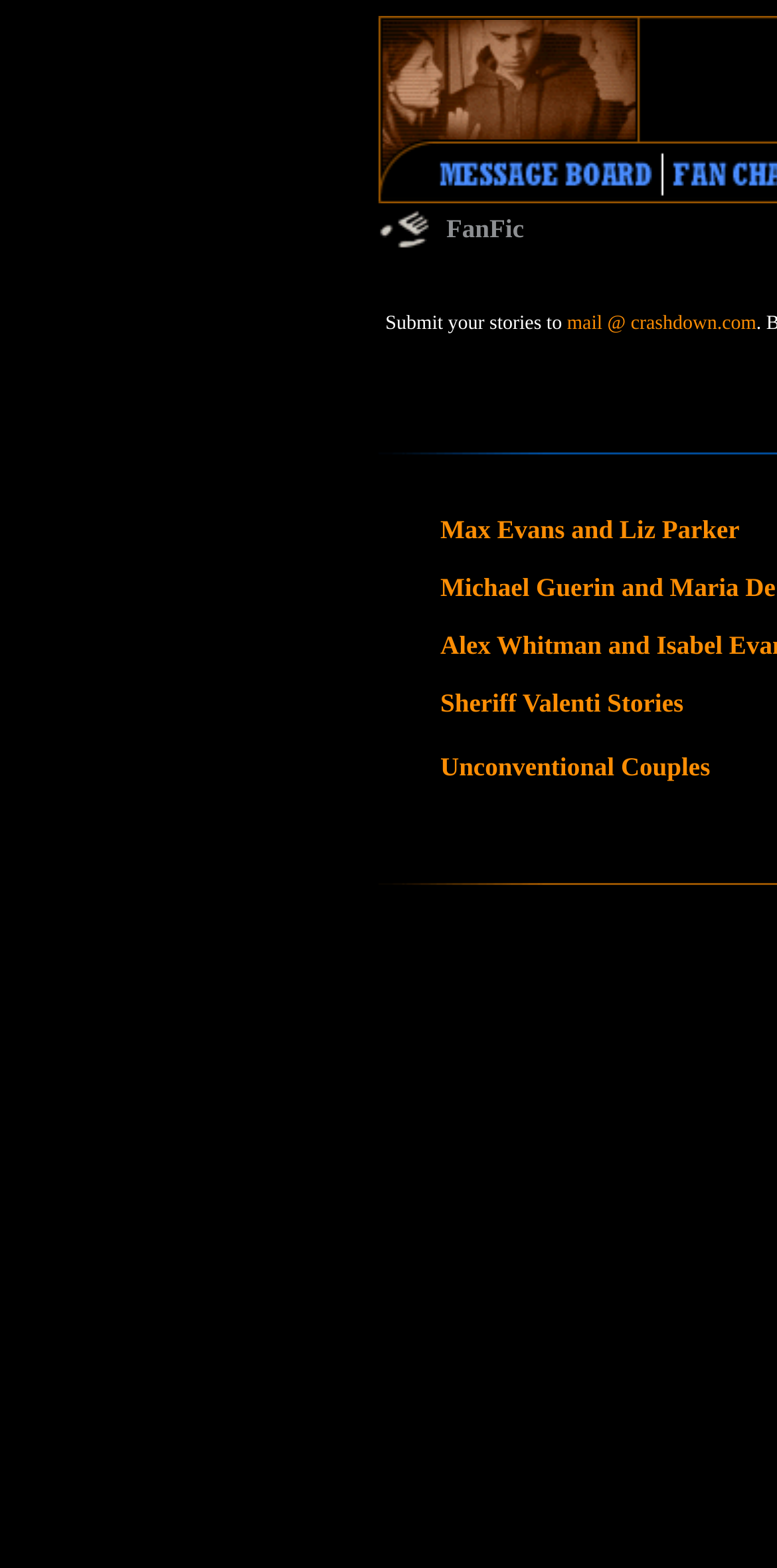Please determine the bounding box coordinates for the element with the description: "Max Evans and Liz Parker".

[0.567, 0.328, 0.952, 0.347]